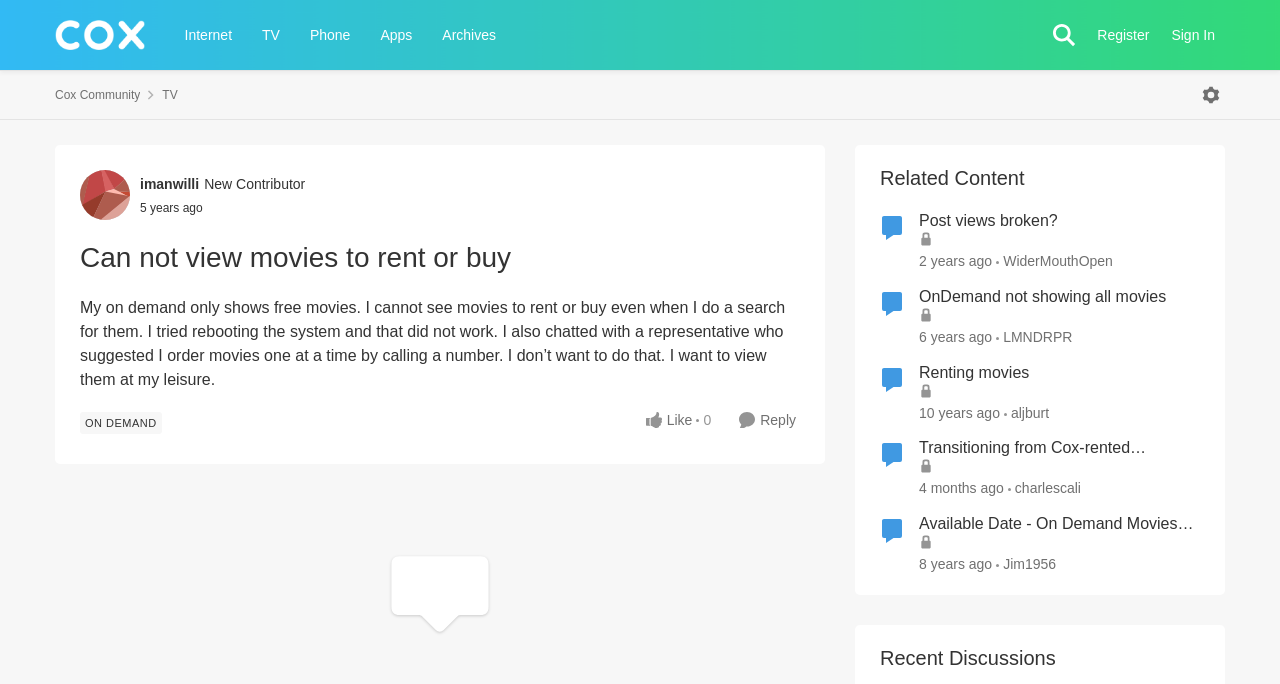Locate the bounding box coordinates of the area where you should click to accomplish the instruction: "Click the 'Reply' button".

[0.574, 0.596, 0.625, 0.635]